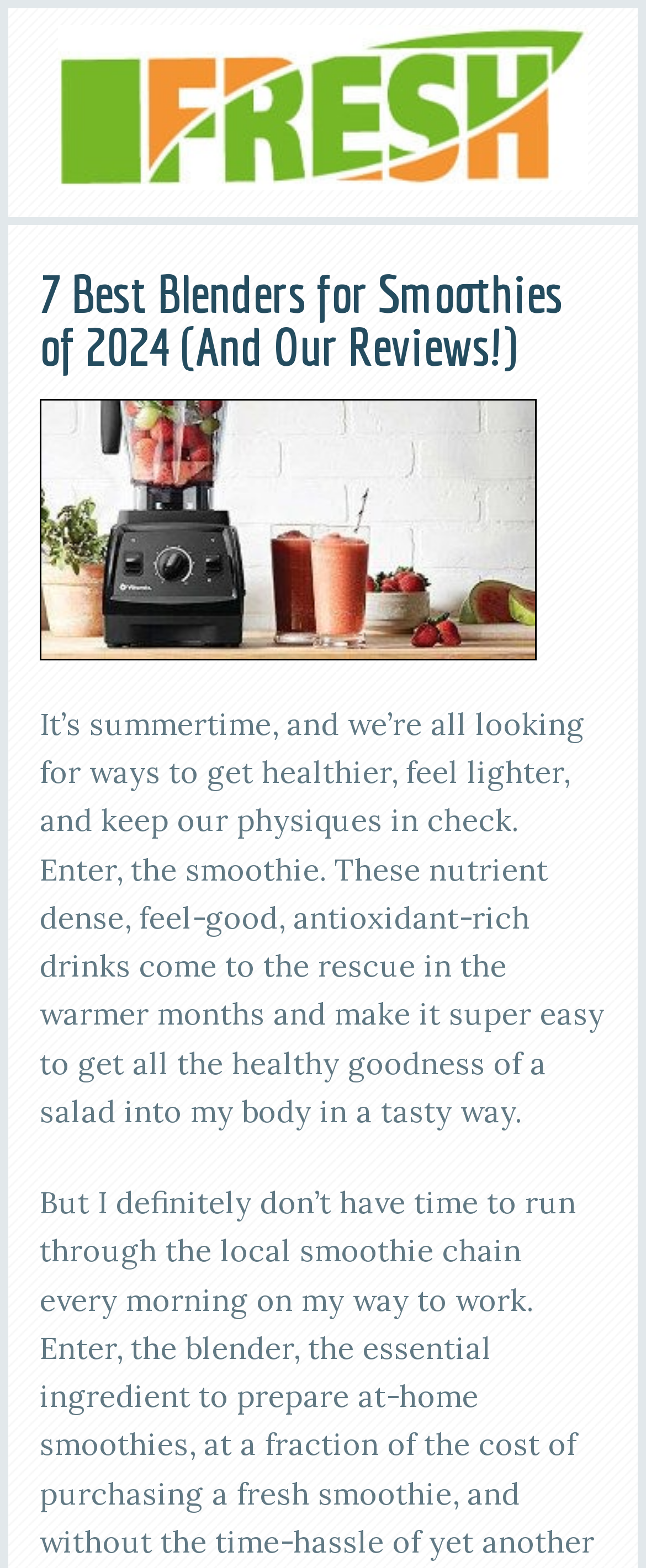What is the title or heading displayed on the webpage?

7 Best Blenders for Smoothies of 2024 (And Our Reviews!)